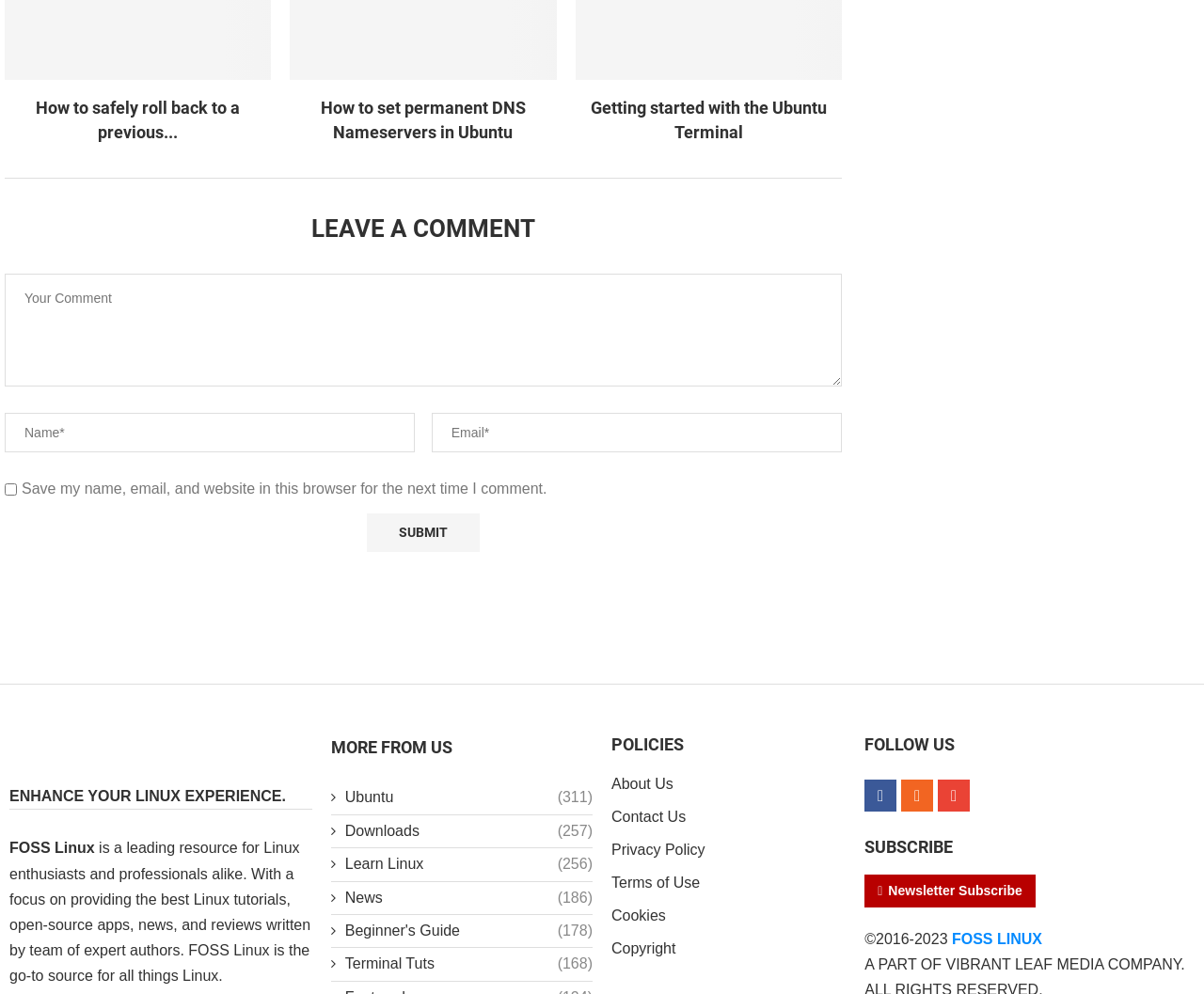What type of content does the website provide?
Refer to the image and provide a thorough answer to the question.

I determined the answer by reading the StaticText element that describes the website's content. It says 'FOSS Linux is a leading resource for Linux enthusiasts and professionals alike. With a focus on providing the best Linux tutorials, open-source apps, news, and reviews written by team of expert authors.' This suggests that the website provides tutorials, news, and reviews related to Linux.